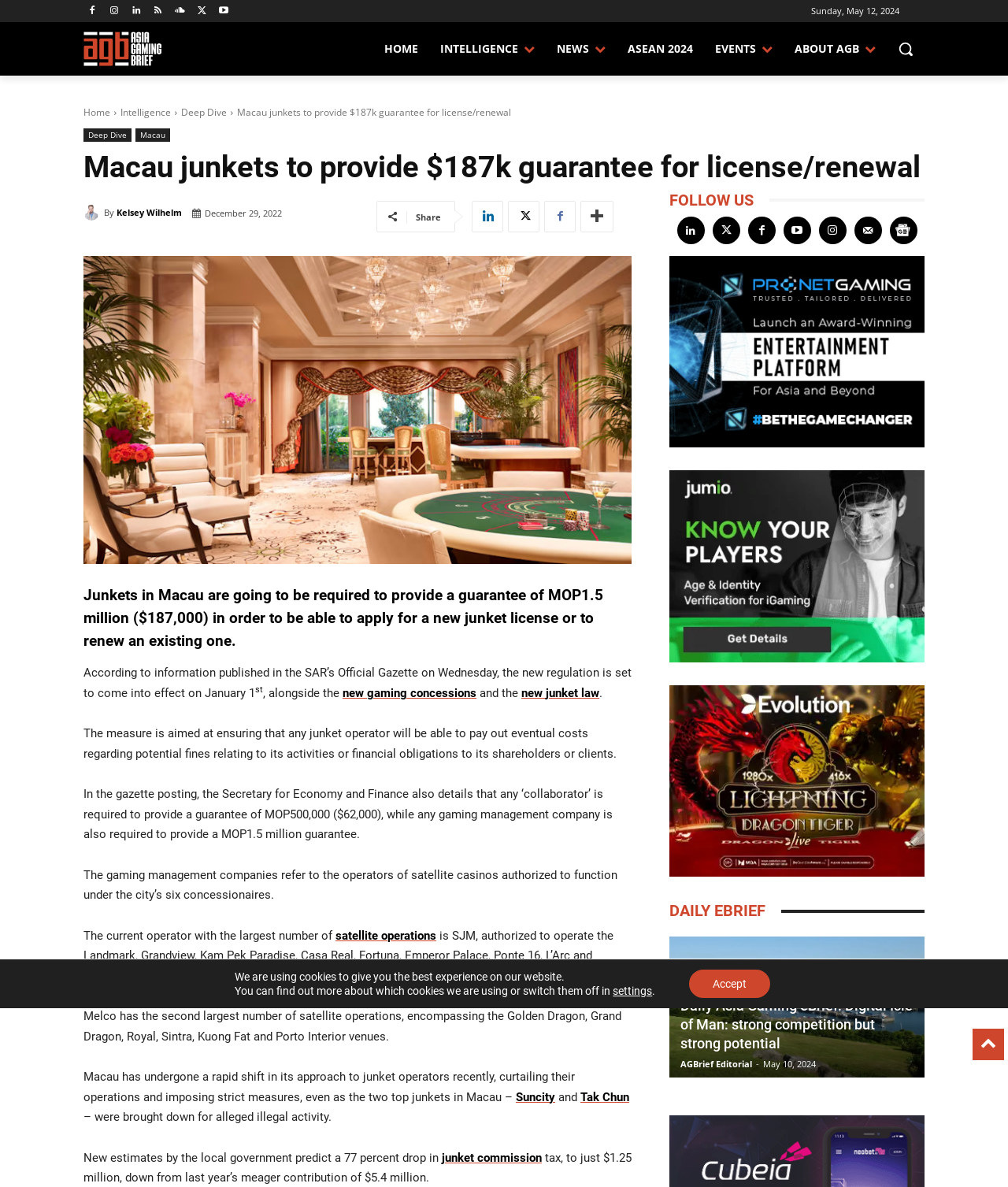Answer briefly with one word or phrase:
What is the guarantee amount required for junket operators?

$187,000